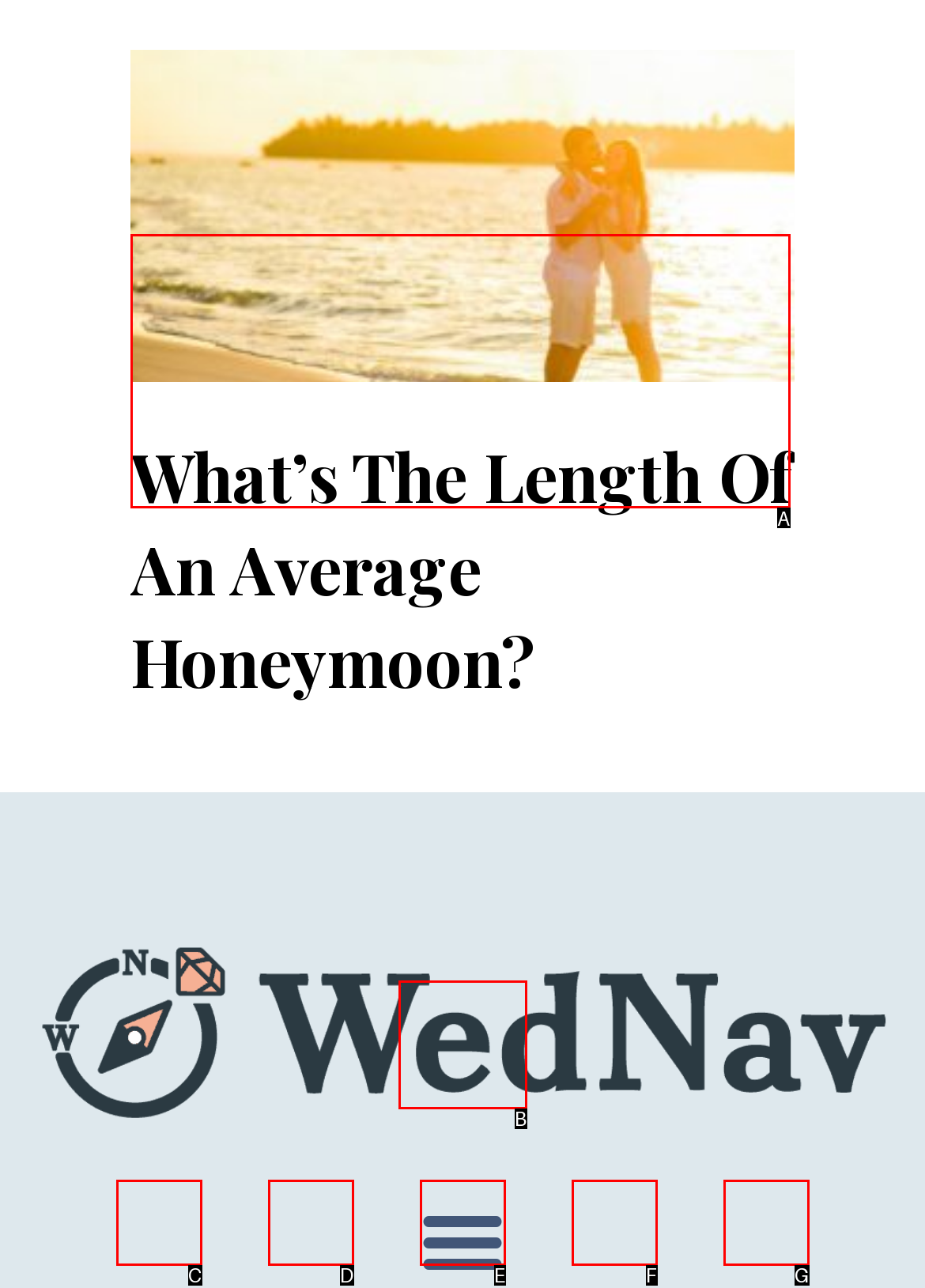Determine which option matches the description: Facebook. Answer using the letter of the option.

C